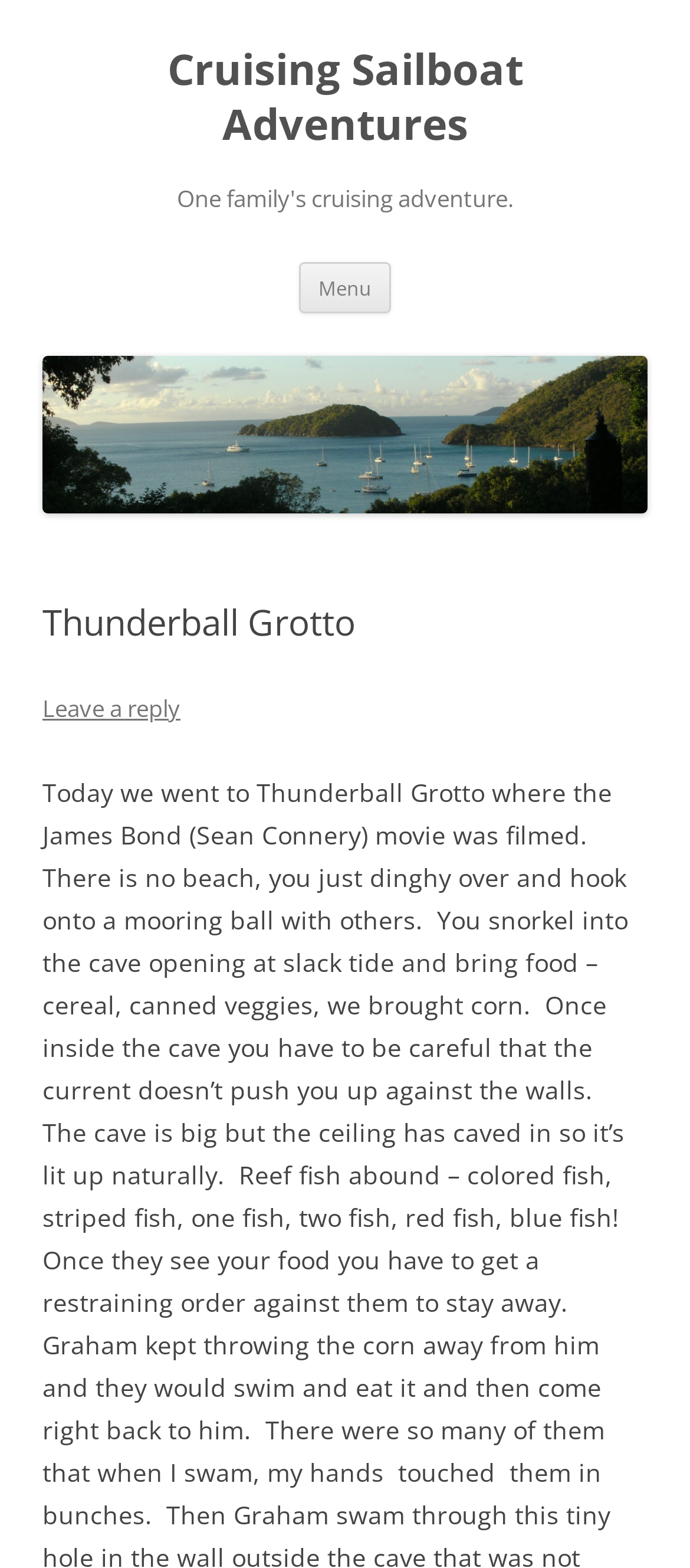Look at the image and answer the question in detail:
What is the name of the grotto mentioned on this webpage?

The heading 'Thunderball Grotto' is a subheading under the main heading, indicating that it is a specific location related to the sailboat adventure.